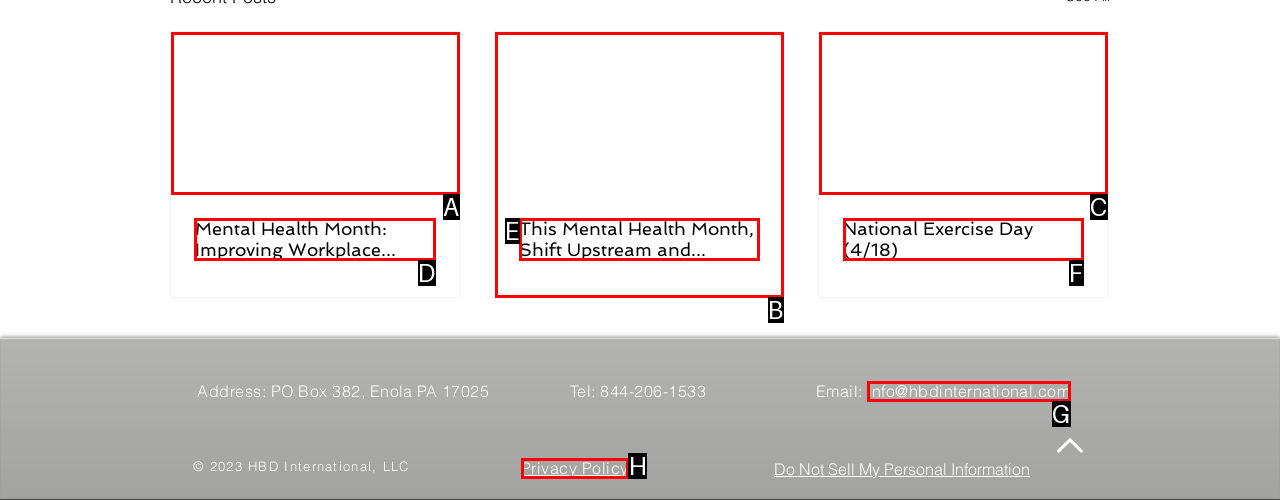Specify the letter of the UI element that should be clicked to achieve the following: Click the link to learn about Mental Health Month
Provide the corresponding letter from the choices given.

D